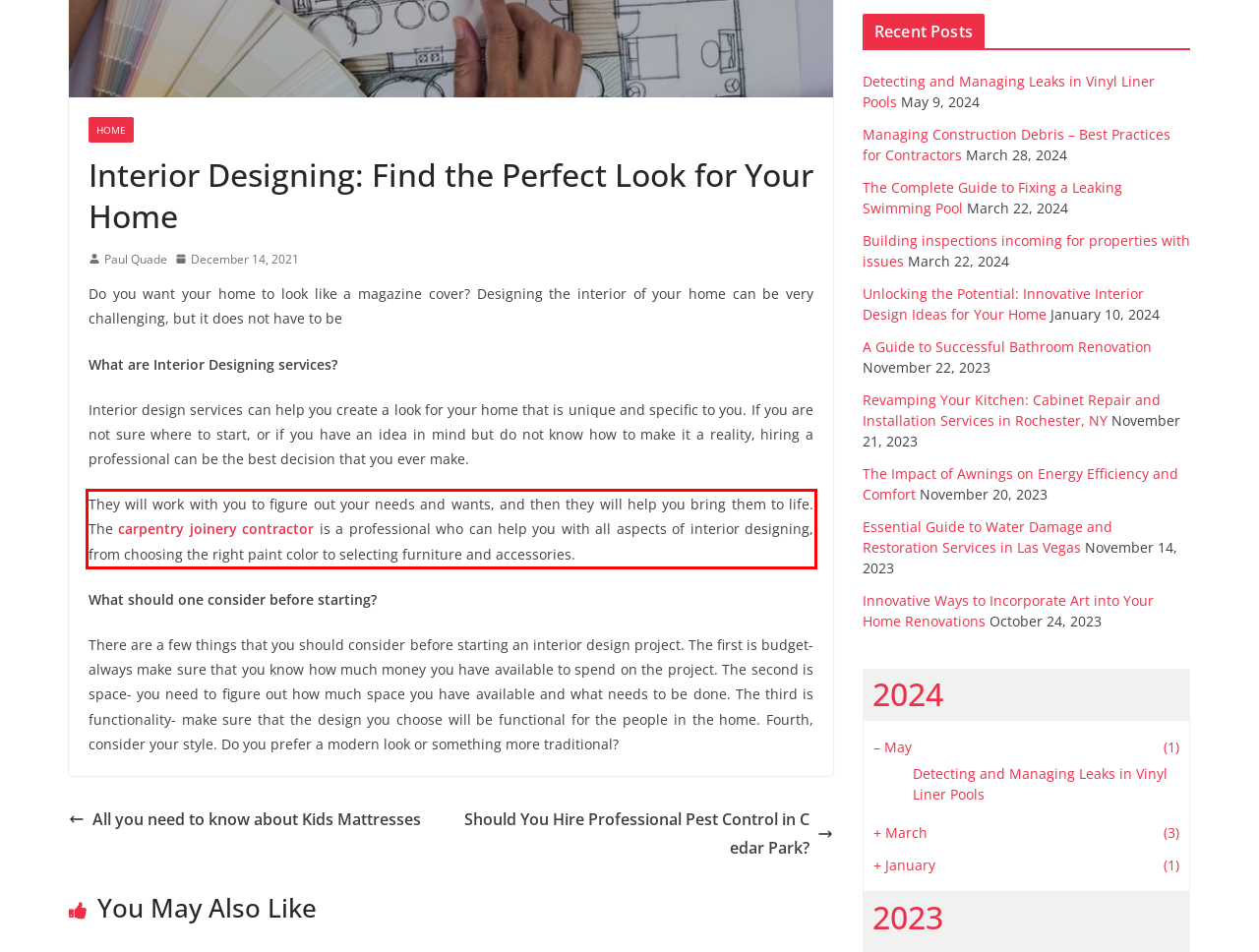Examine the screenshot of the webpage, locate the red bounding box, and perform OCR to extract the text contained within it.

They will work with you to figure out your needs and wants, and then they will help you bring them to life. The carpentry joinery contractor is a professional who can help you with all aspects of interior designing, from choosing the right paint color to selecting furniture and accessories.